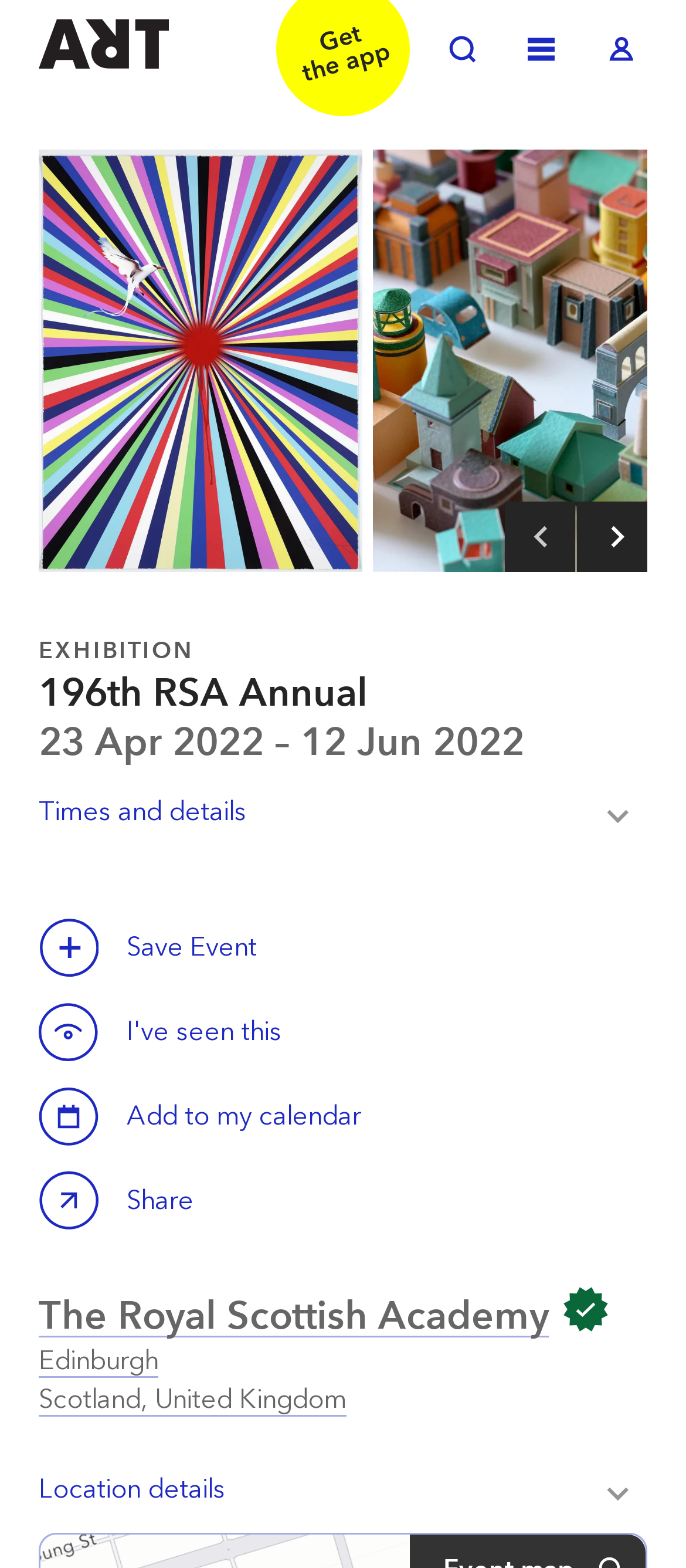Give a concise answer using only one word or phrase for this question:
What is the name of the exhibition?

196th RSA Annual